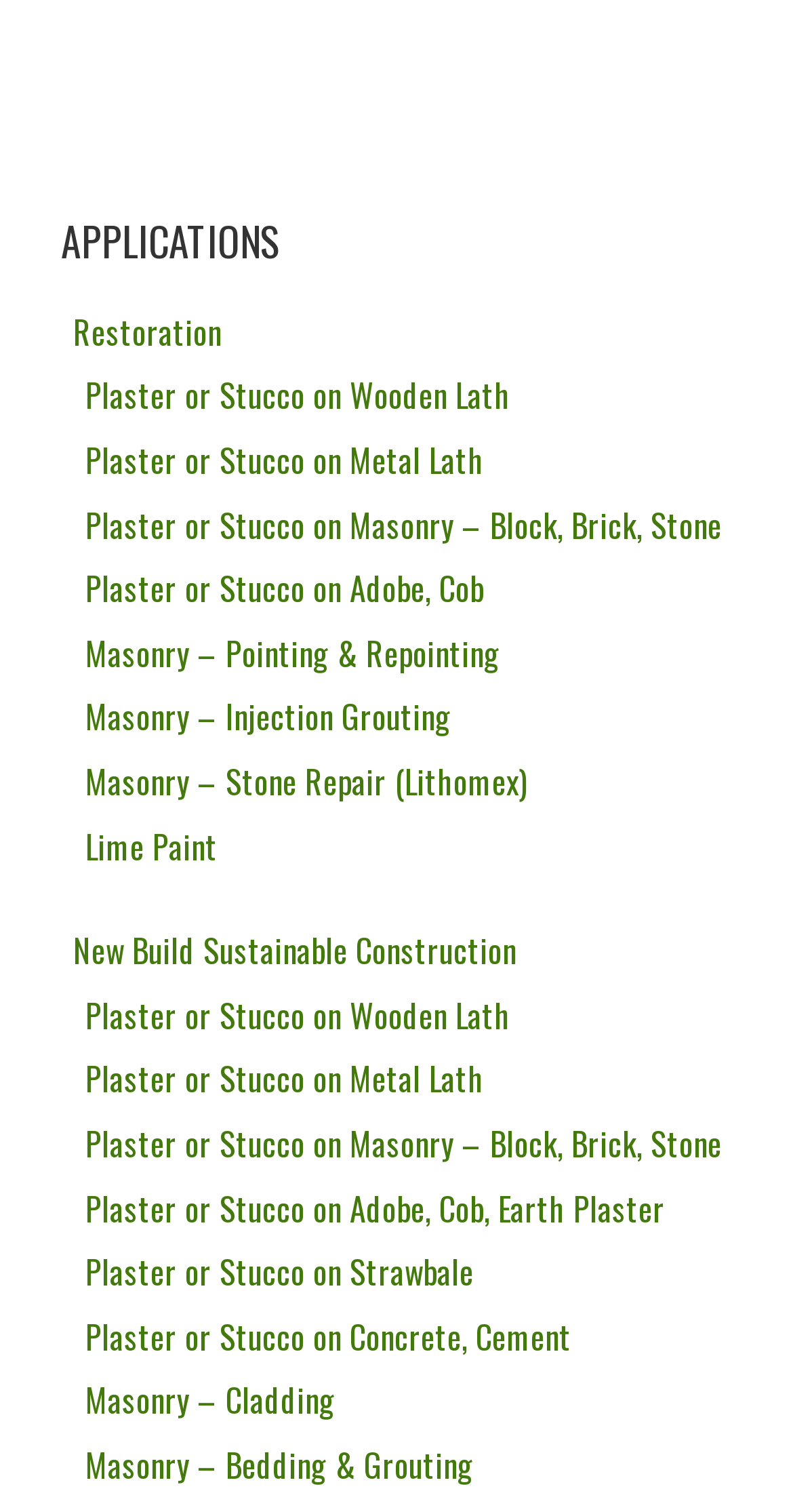Predict the bounding box for the UI component with the following description: "Plaster or Stucco on Strawbale".

[0.108, 0.825, 0.597, 0.857]